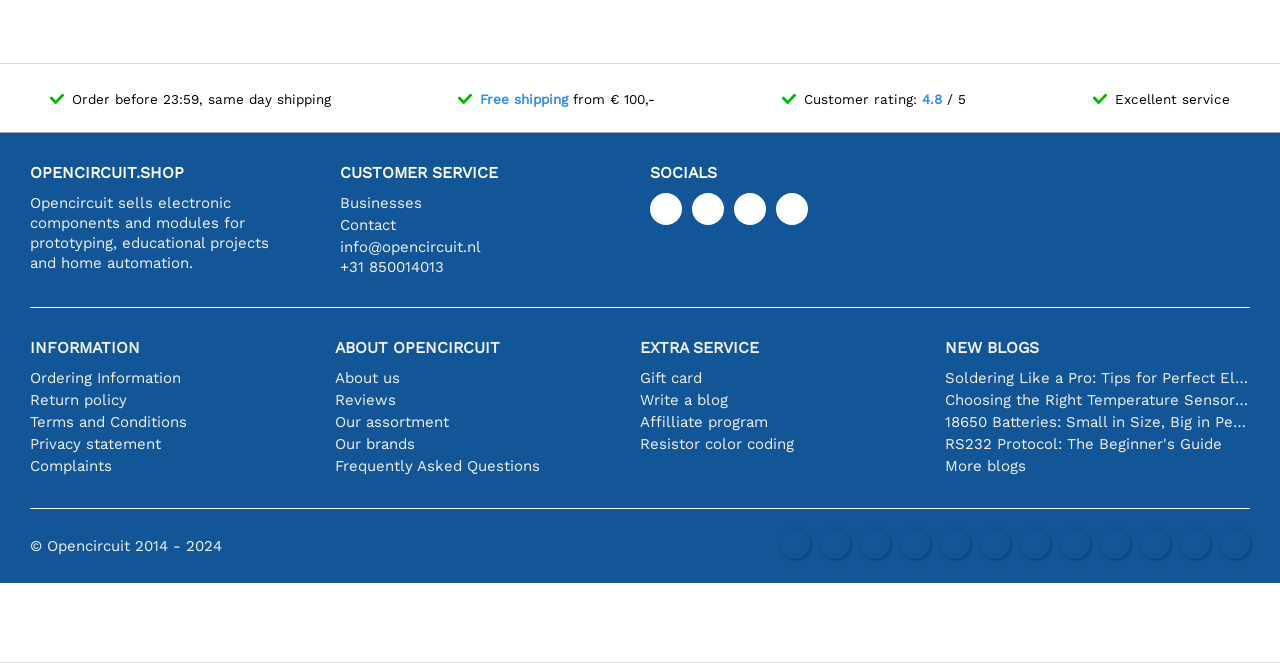Determine the bounding box coordinates of the region I should click to achieve the following instruction: "Click on 'Order before 23:59, same day shipping'". Ensure the bounding box coordinates are four float numbers between 0 and 1, i.e., [left, top, right, bottom].

[0.039, 0.134, 0.259, 0.161]